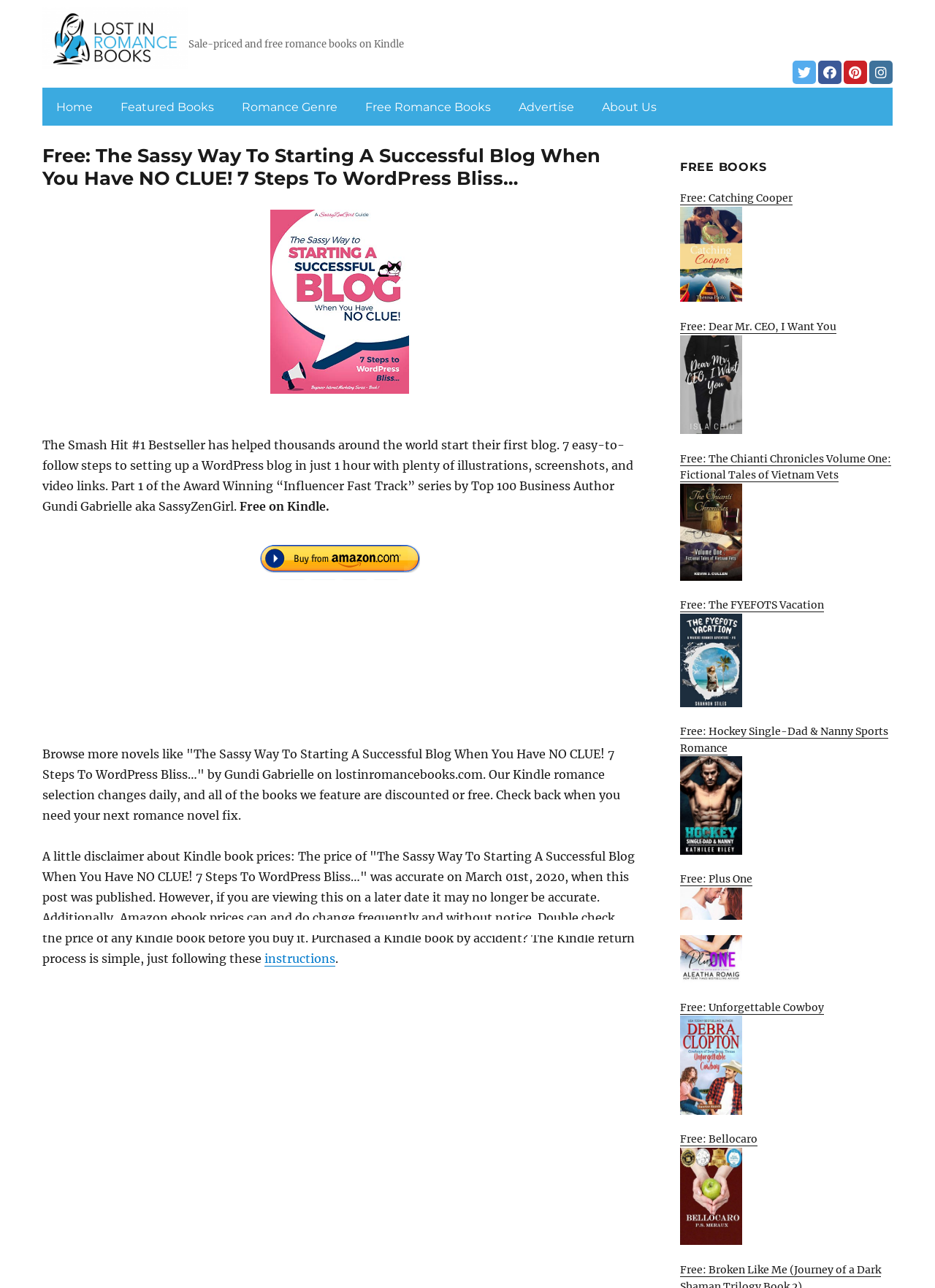Locate the bounding box coordinates of the clickable region to complete the following instruction: "Click the 'Free: Catching Cooper' link."

[0.727, 0.149, 0.955, 0.234]